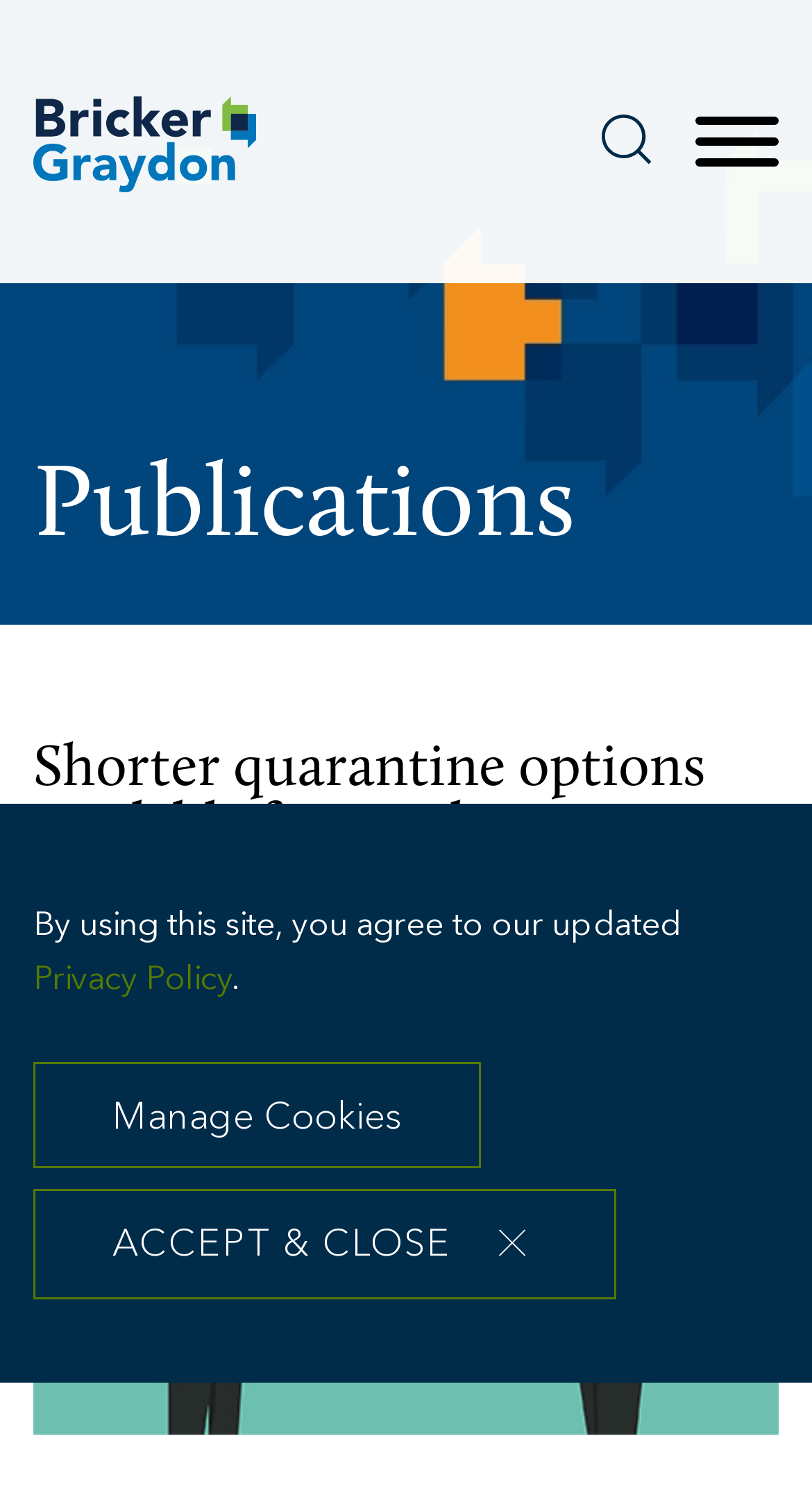What is the name of the law firm mentioned on the webpage?
Refer to the image and answer the question using a single word or phrase.

Bricker Graydon LLP